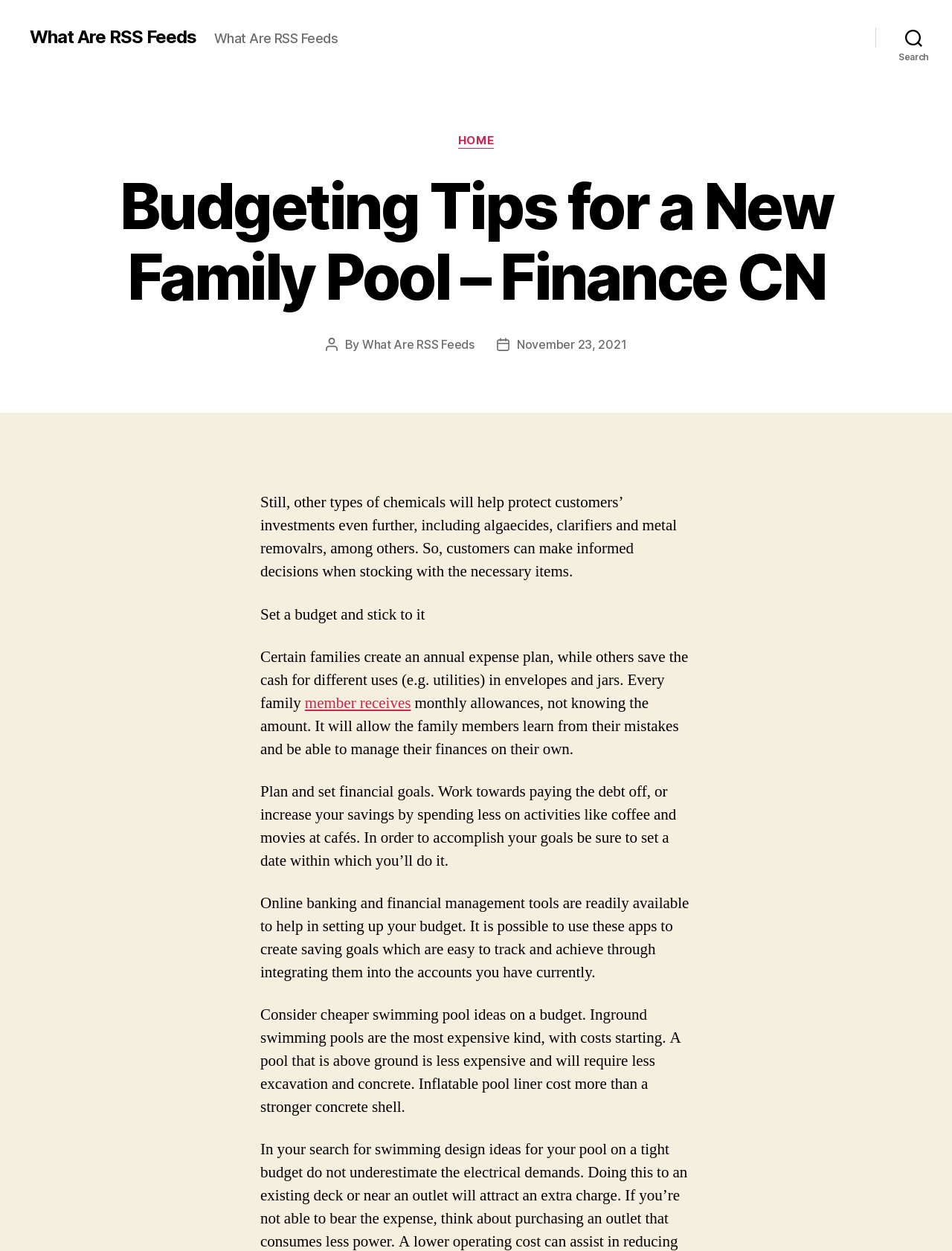Respond to the question below with a single word or phrase: What can online banking tools help with?

Setting up a budget